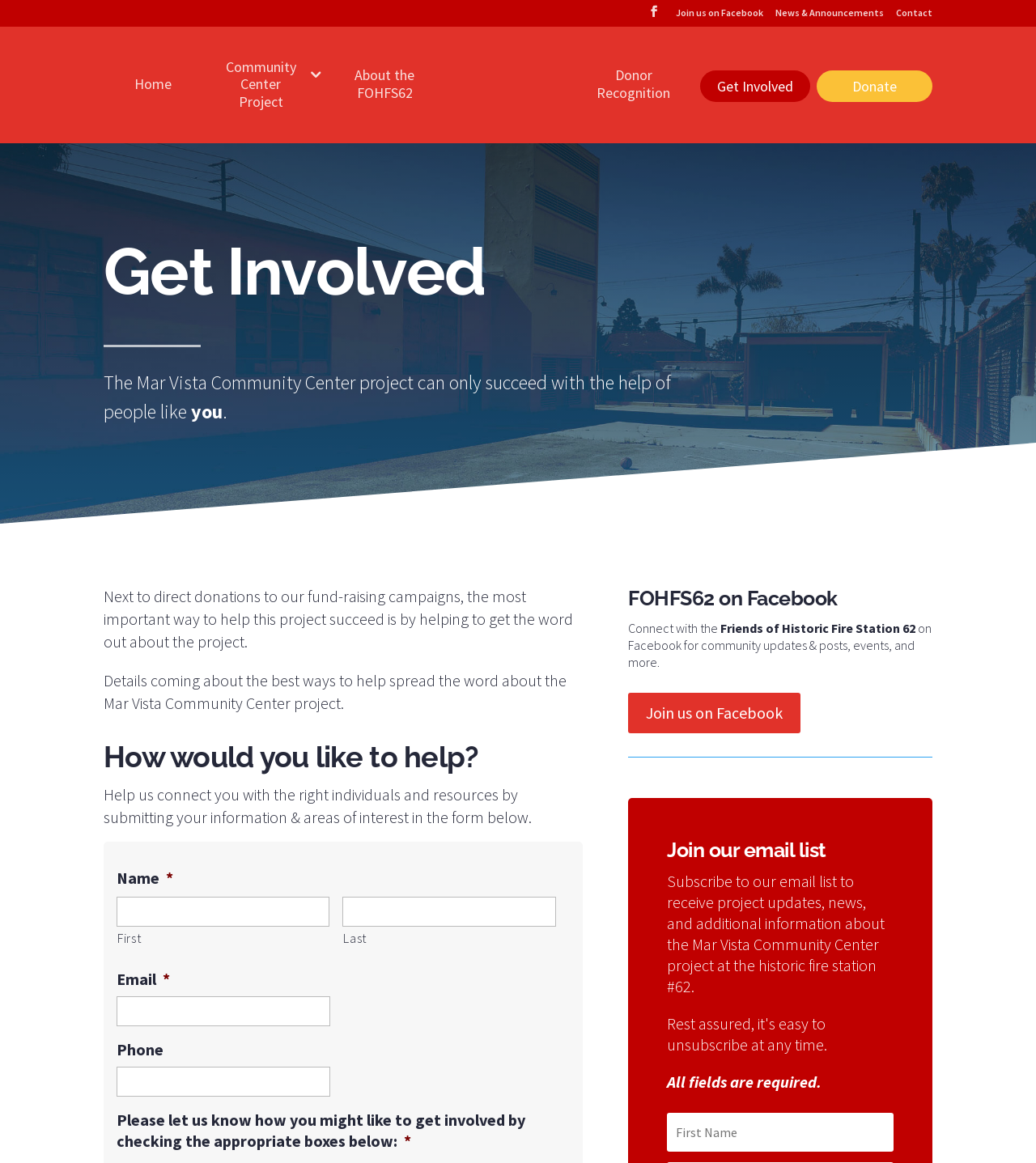Determine the bounding box coordinates for the UI element described. Format the coordinates as (top-left x, top-left y, bottom-right x, bottom-right y) and ensure all values are between 0 and 1. Element description: Join us on Facebook

[0.652, 0.007, 0.737, 0.022]